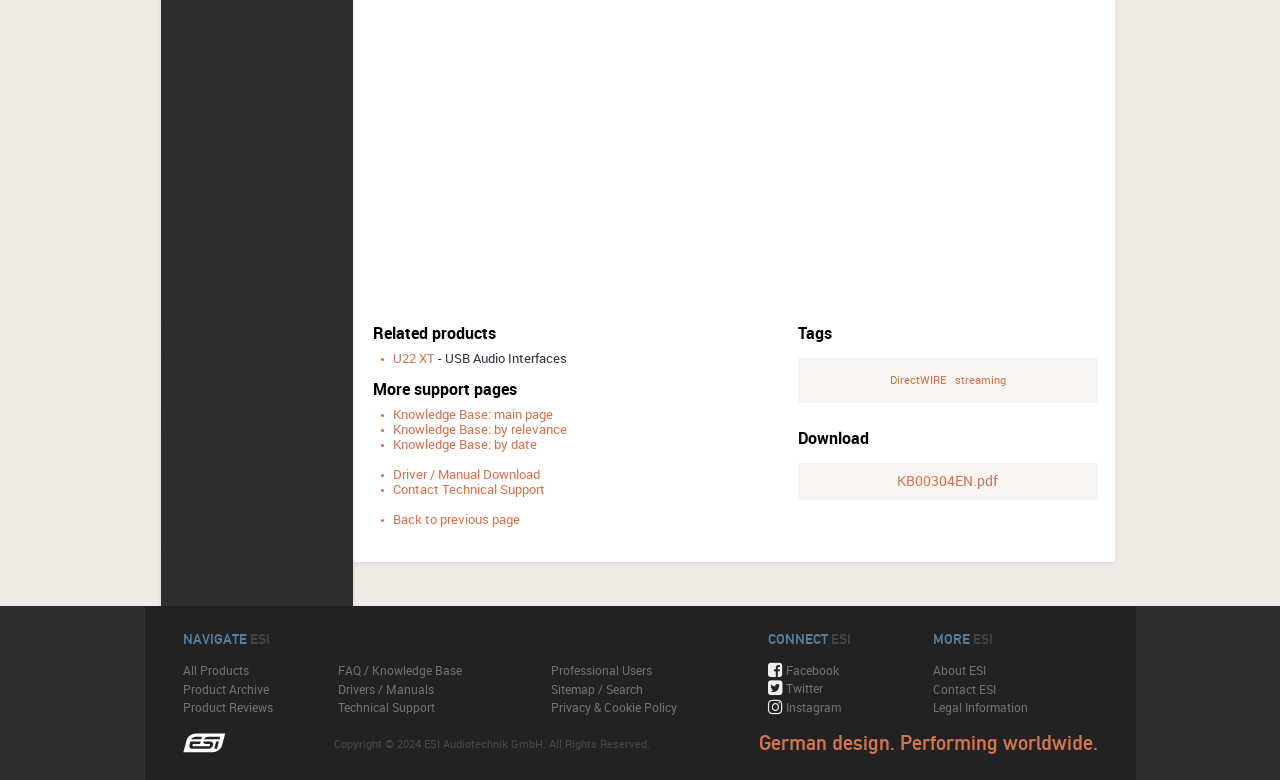Find and provide the bounding box coordinates for the UI element described here: "Privacy & Cookie Policy". The coordinates should be given as four float numbers between 0 and 1: [left, top, right, bottom].

[0.431, 0.896, 0.529, 0.917]